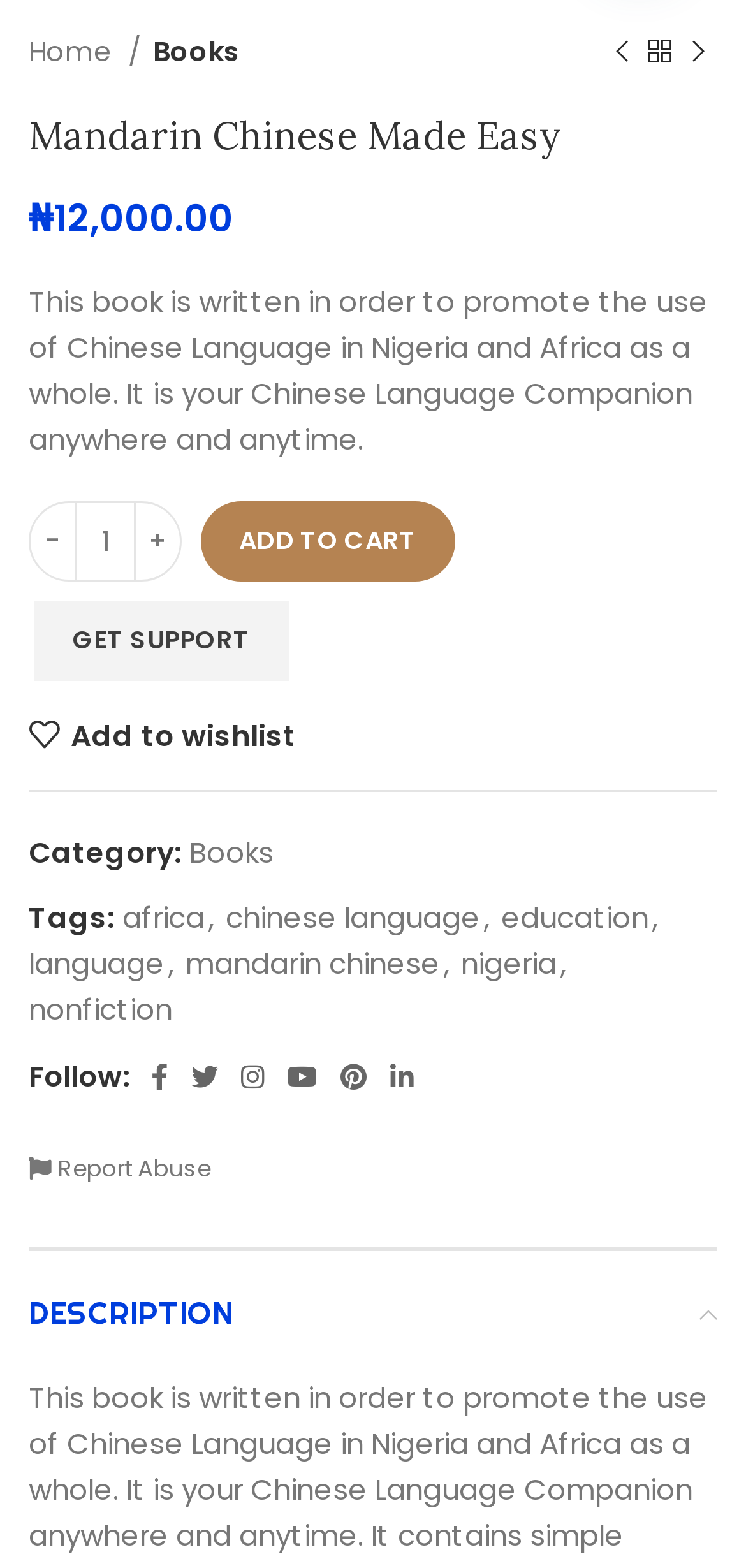What social media platforms are available for following?
Using the image, answer in one word or phrase.

Facebook, Twitter, Instagram, YouTube, Pinterest, Linkedin